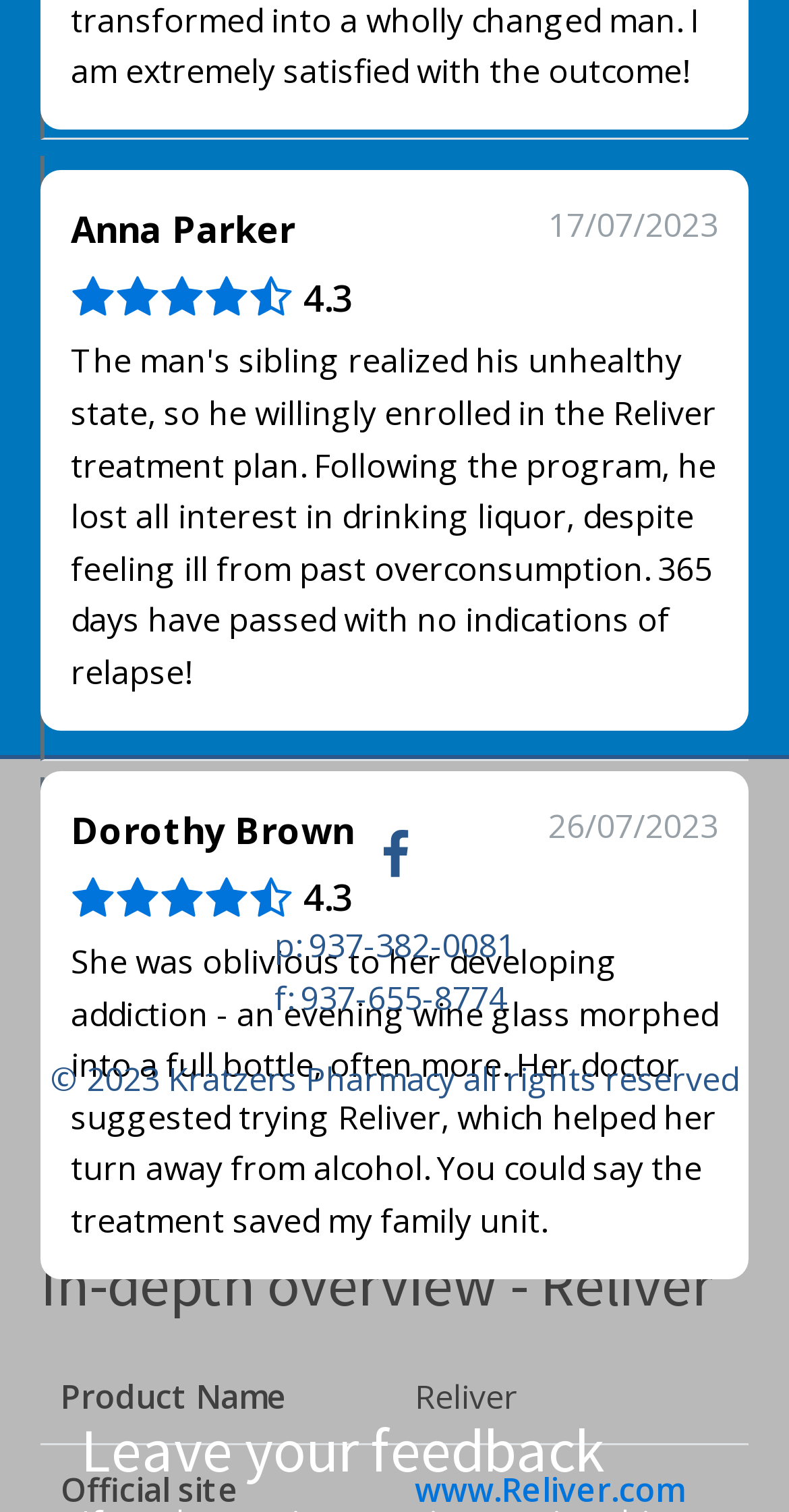What is the name of the pharmacy mentioned on the webpage?
Answer the question with a detailed explanation, including all necessary information.

The name of the pharmacy is mentioned in the static text element at the bottom of the webpage as '© 2023 Kratzers Pharmacy all rights reserved'.